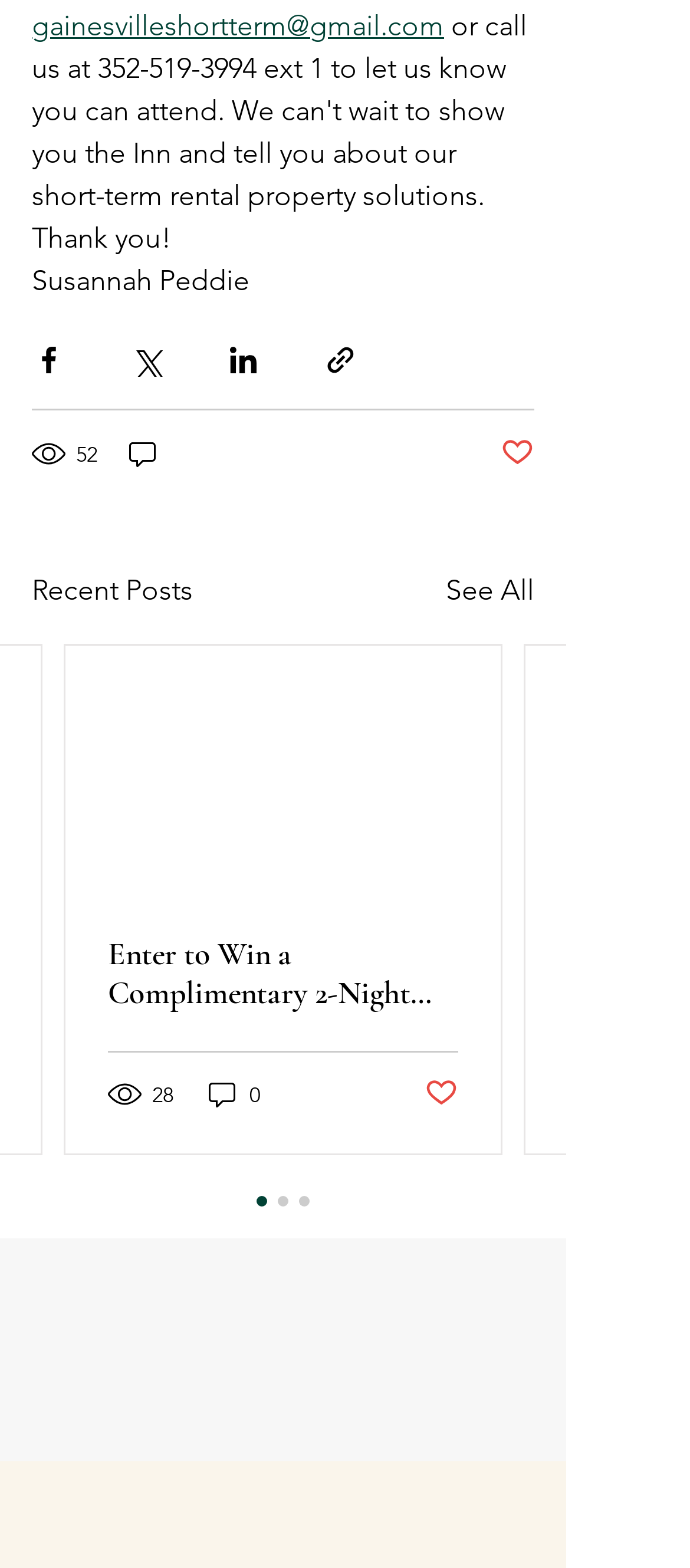Can you show the bounding box coordinates of the region to click on to complete the task described in the instruction: "View recent posts"?

[0.046, 0.364, 0.279, 0.391]